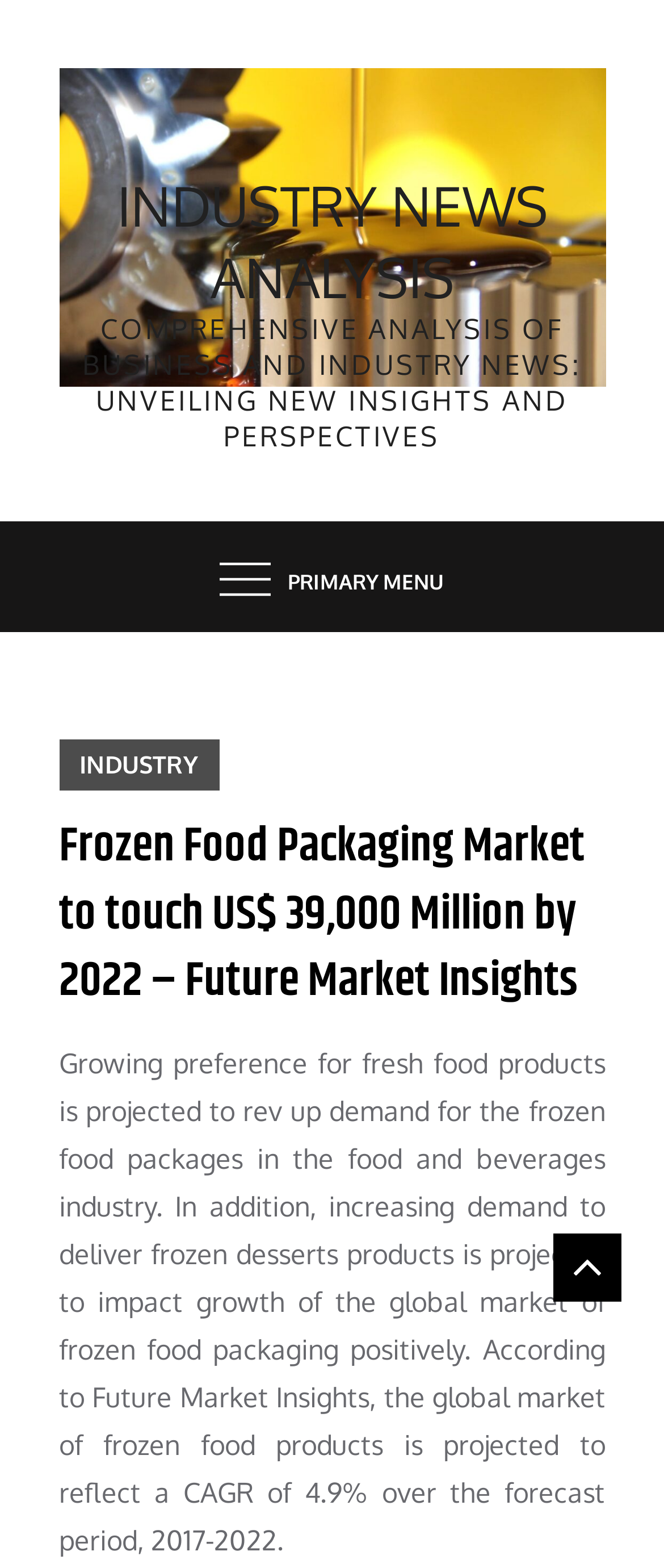What is the forecast period for the global market of frozen food products?
Look at the image and answer the question using a single word or phrase.

2017-2022